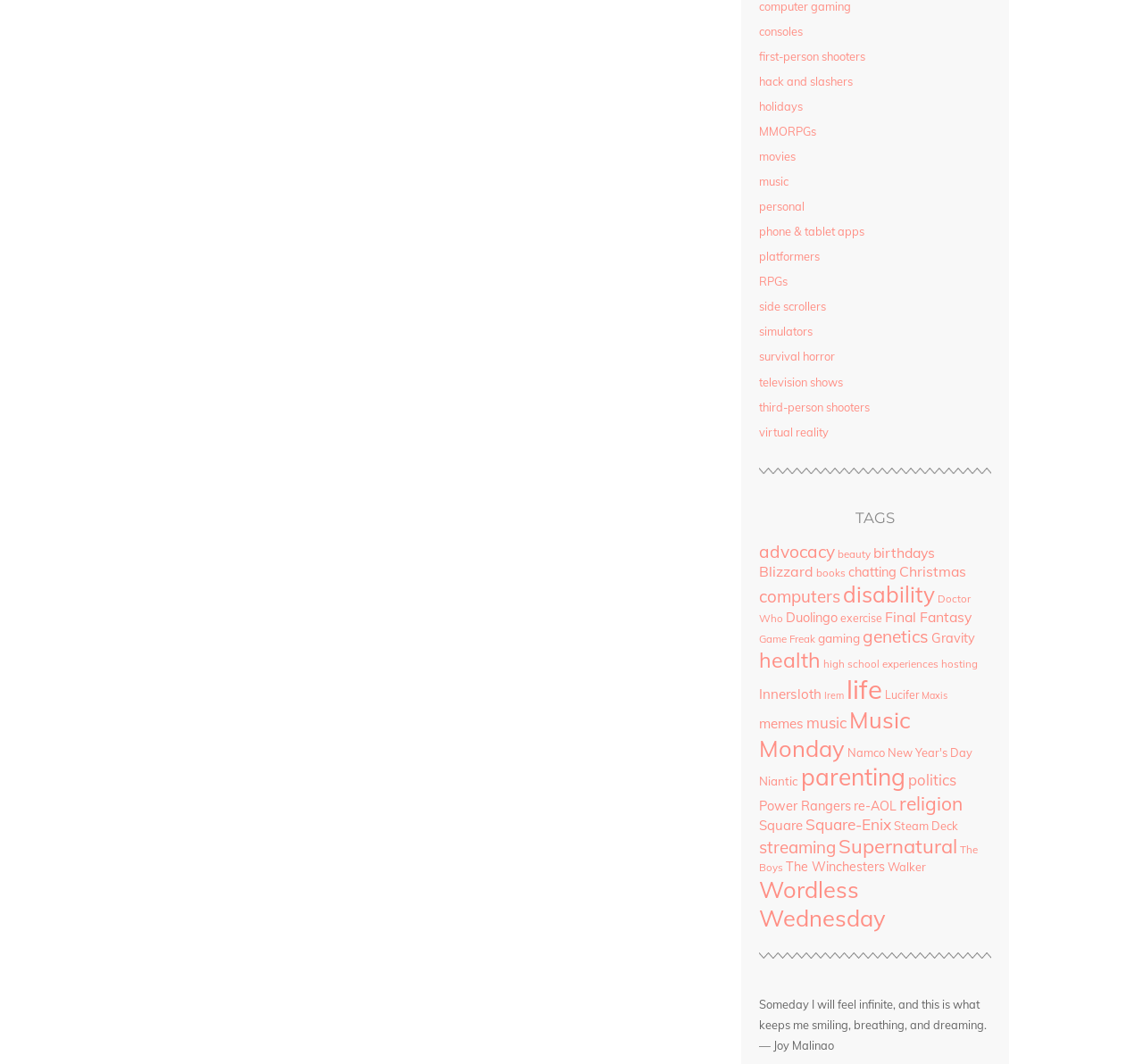What is the quote at the bottom of the webpage?
Use the information from the image to give a detailed answer to the question.

The quote 'Someday I will feel infinite, and this is what keeps me smiling, breathing, and dreaming. — Joy Malinao' is located at the bottom of the webpage, inside a StaticText element.